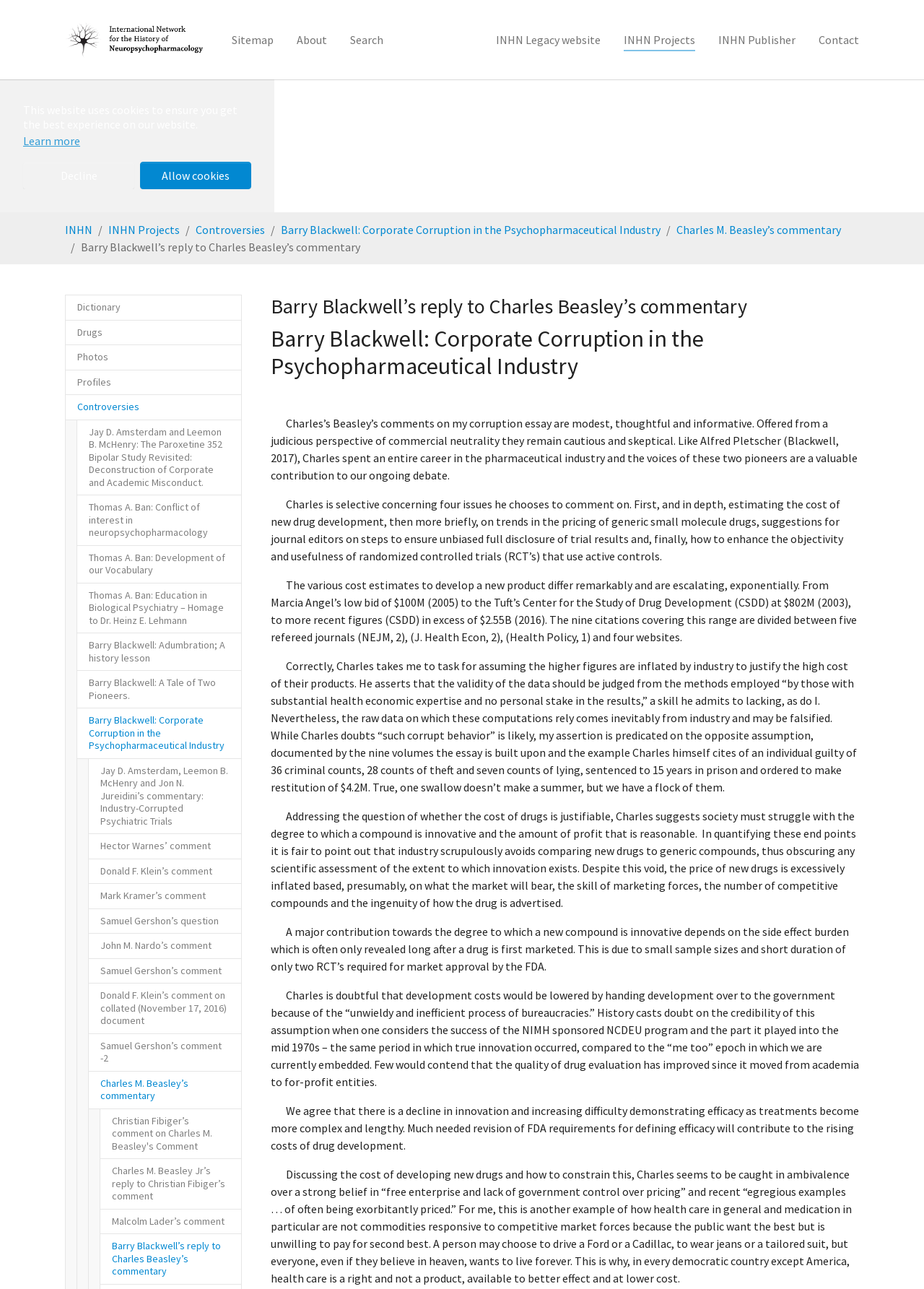Can you identify and provide the main heading of the webpage?

Barry Blackwell: Corporate Corruption in the Psychopharmaceutical Industry